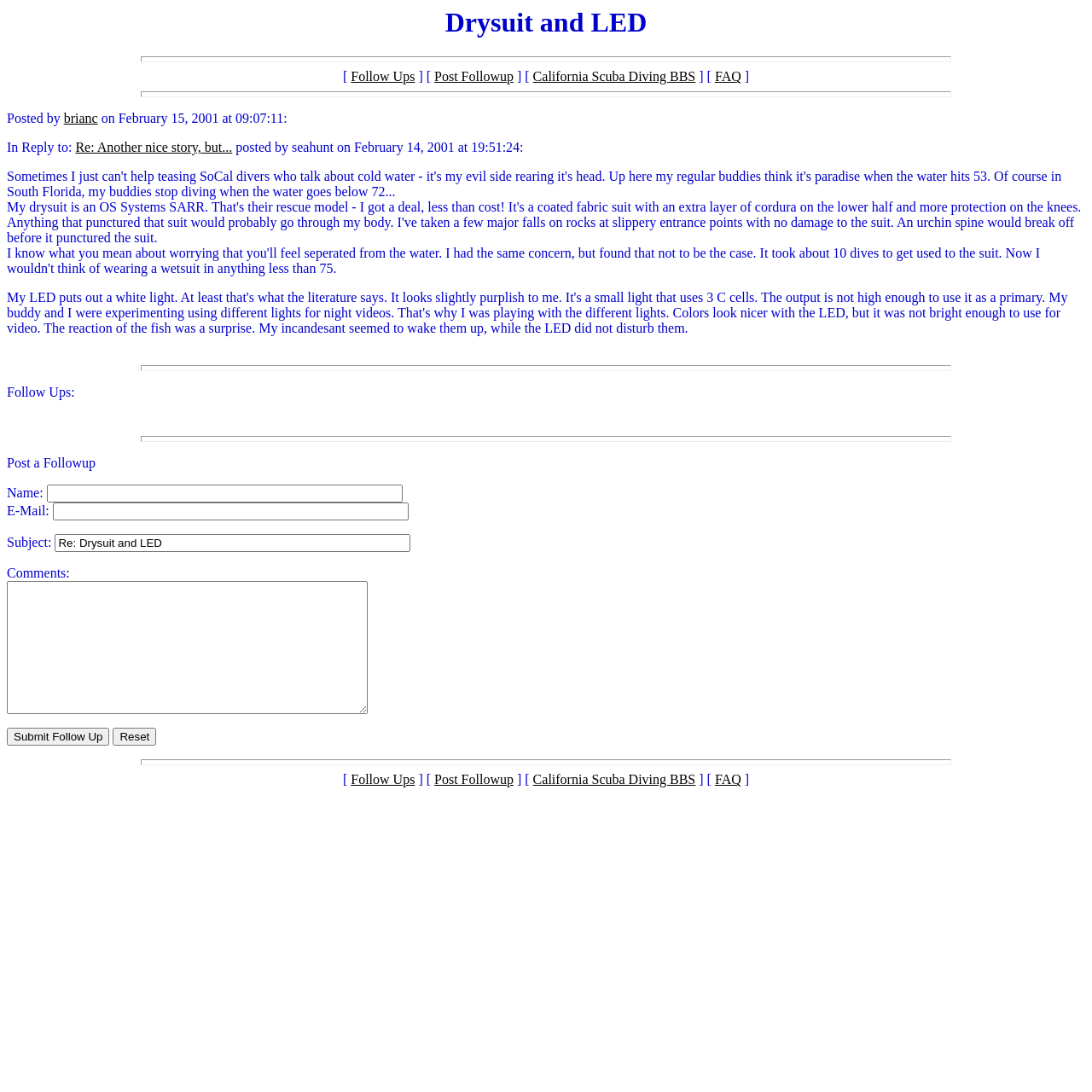Please determine the bounding box coordinates of the element's region to click in order to carry out the following instruction: "Enter your name in the input field". The coordinates should be four float numbers between 0 and 1, i.e., [left, top, right, bottom].

[0.043, 0.444, 0.368, 0.46]